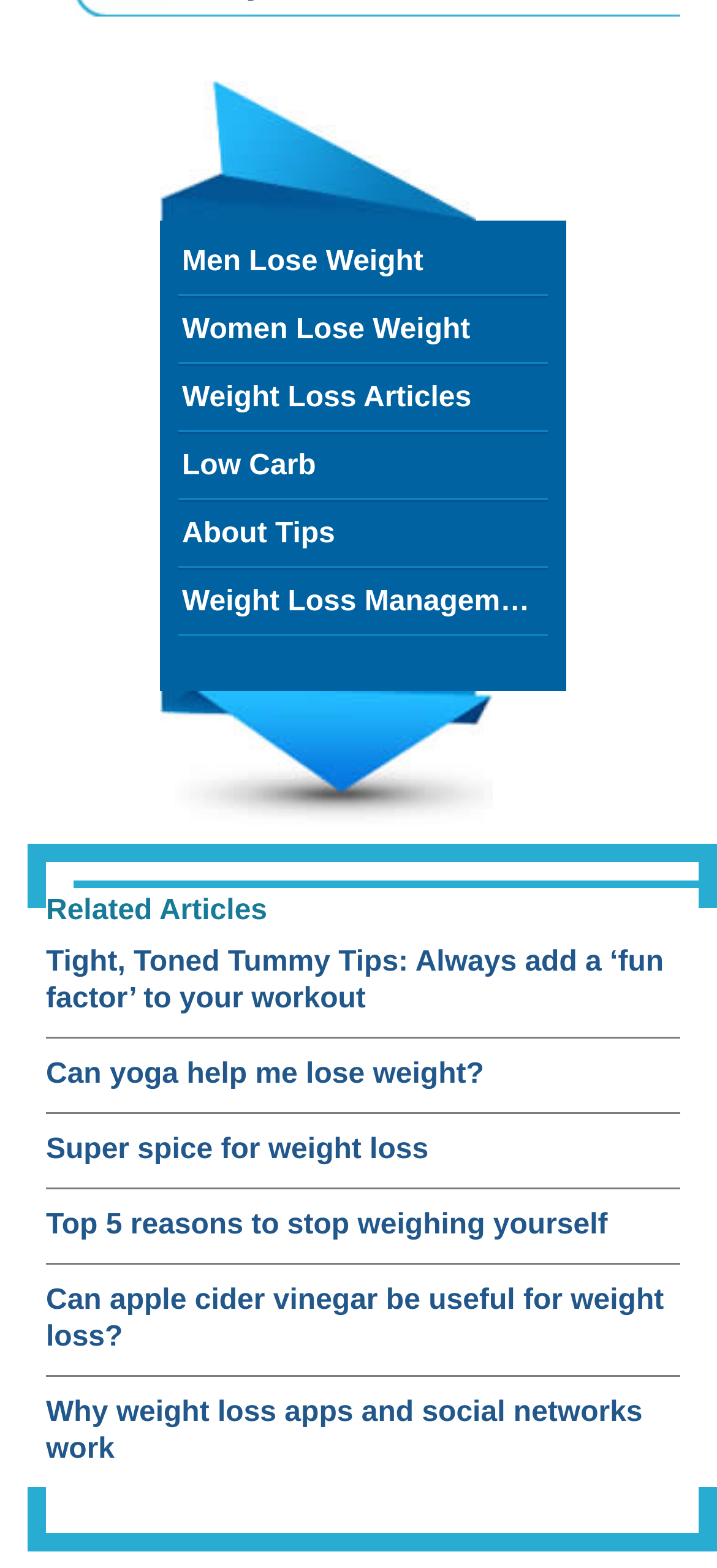What is the position of the 'About Tips' link?
Answer the question with as much detail as possible.

By comparing the y1 and y2 coordinates of the link elements, I determined that the 'About Tips' link is the fourth link from the top, with a y1 coordinate of 0.319 and a y2 coordinate of 0.363.